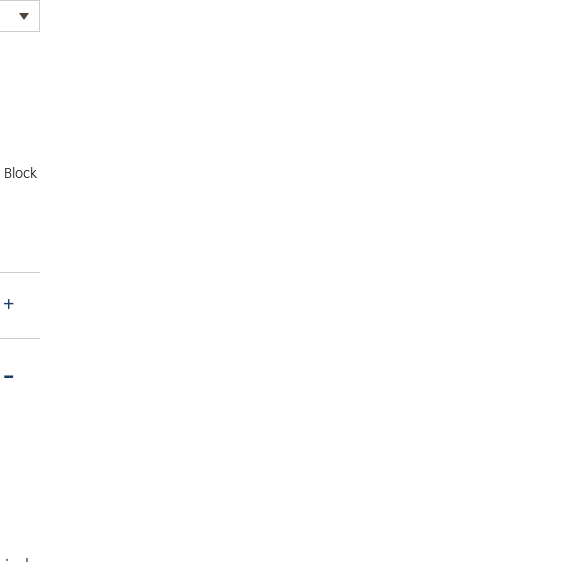What is the weight of the Amber Block Handblown Glass Vase?
Answer the question with as much detail as you can, using the image as a reference.

The weight of the vase can be found in the surrounding text, which provides the product's characteristics, including its dimensions and weight. According to the text, the weight of the vase is 3.3 kg.